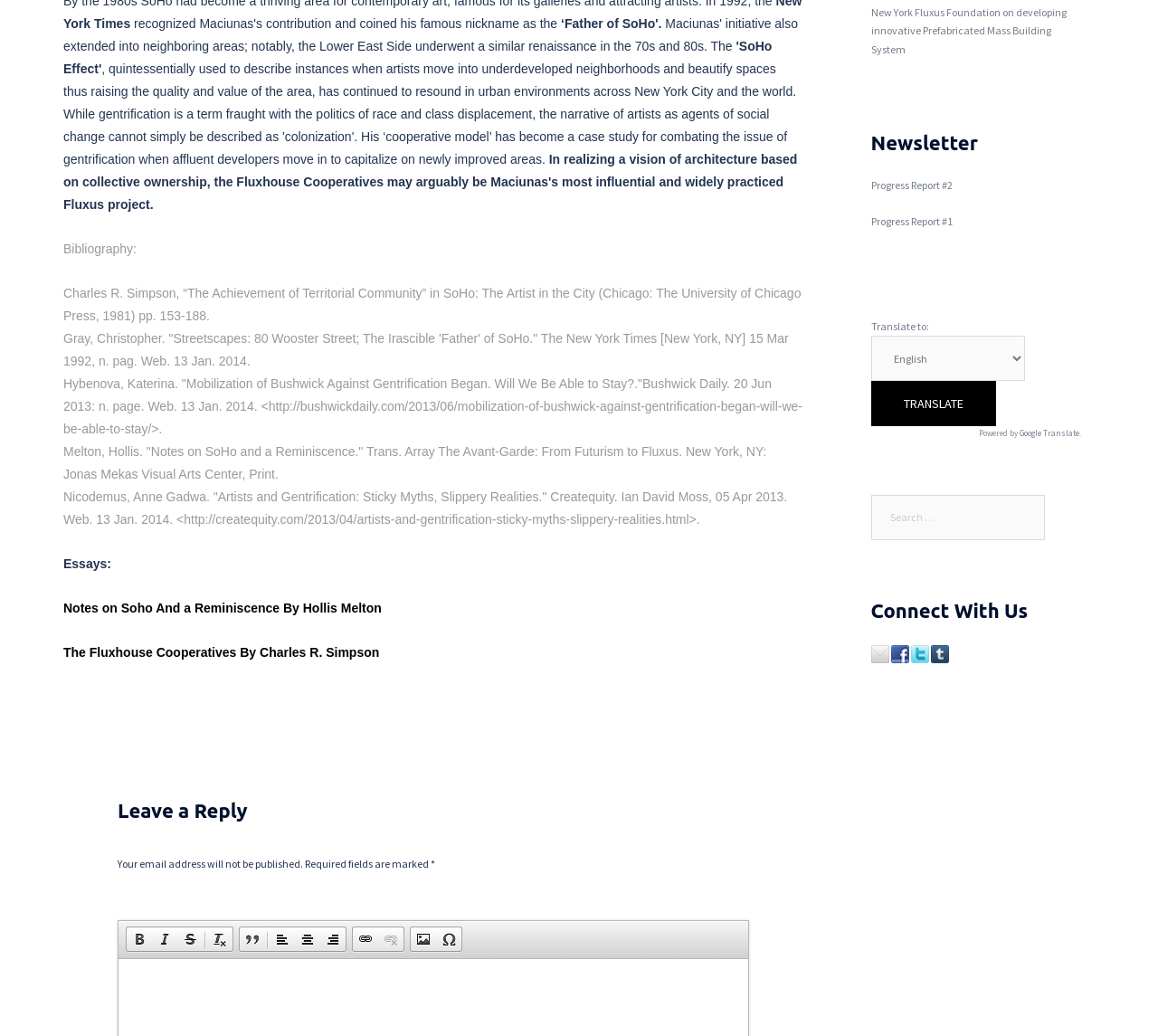Please locate the bounding box coordinates of the element that should be clicked to achieve the given instruction: "Click on the 'E-mail us' link".

[0.752, 0.623, 0.768, 0.636]